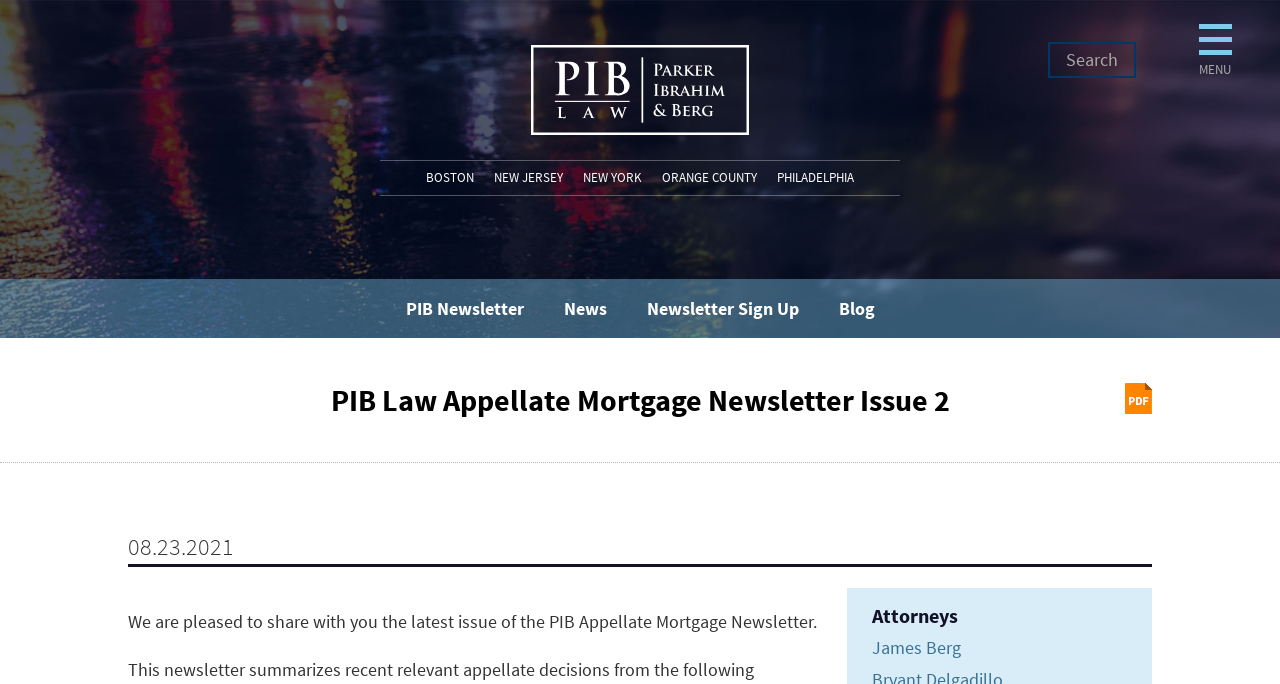How many jurisdictions are listed?
Please provide a comprehensive answer based on the details in the screenshot.

The jurisdictions are listed as links below the law firm's name, and they are 'BOSTON', 'NEW JERSEY', 'NEW YORK', 'ORANGE COUNTY', and 'PHILADELPHIA', which makes a total of 5 jurisdictions.